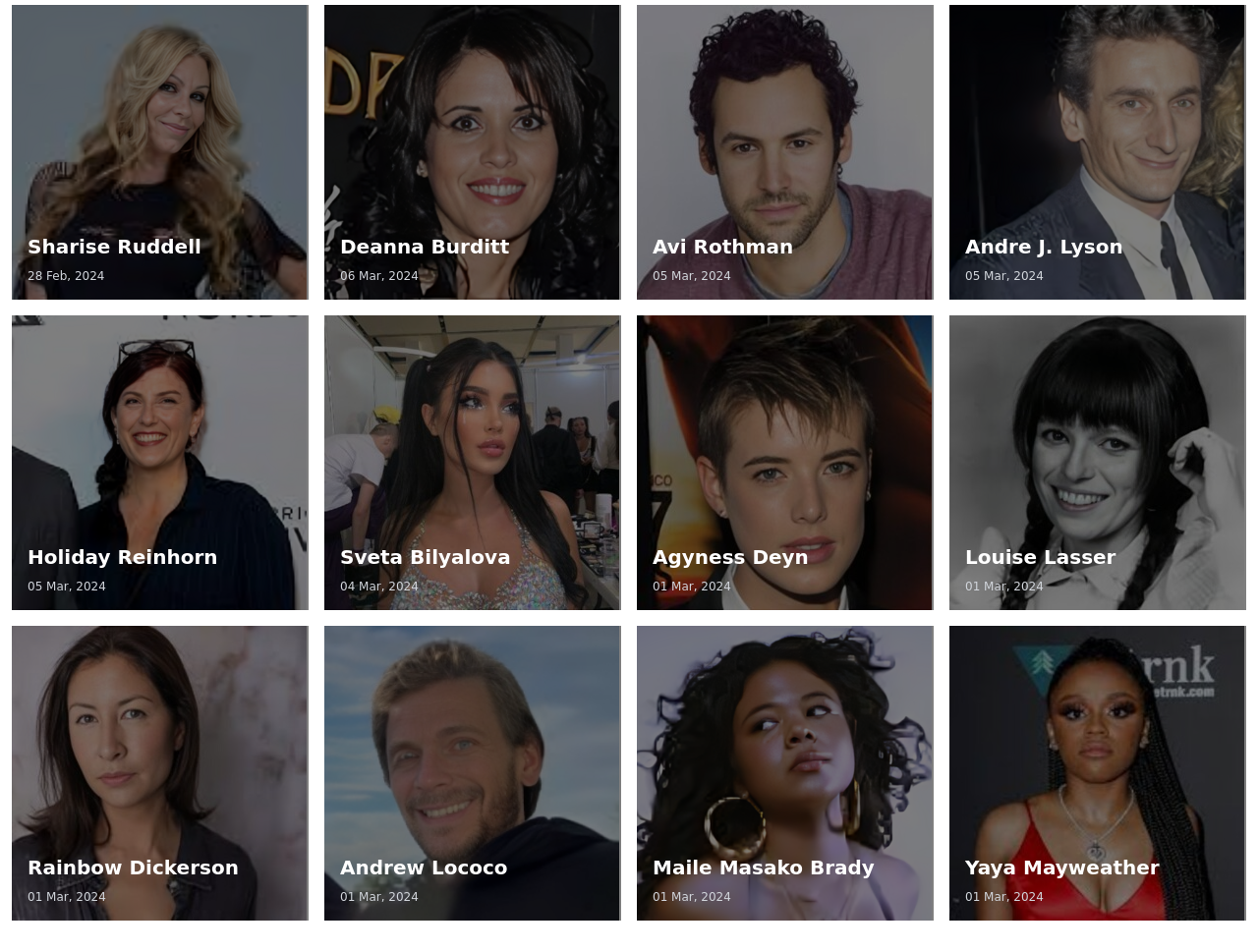Please find the bounding box coordinates for the clickable element needed to perform this instruction: "Read Louise Lasser's post".

[0.755, 0.331, 0.991, 0.641]